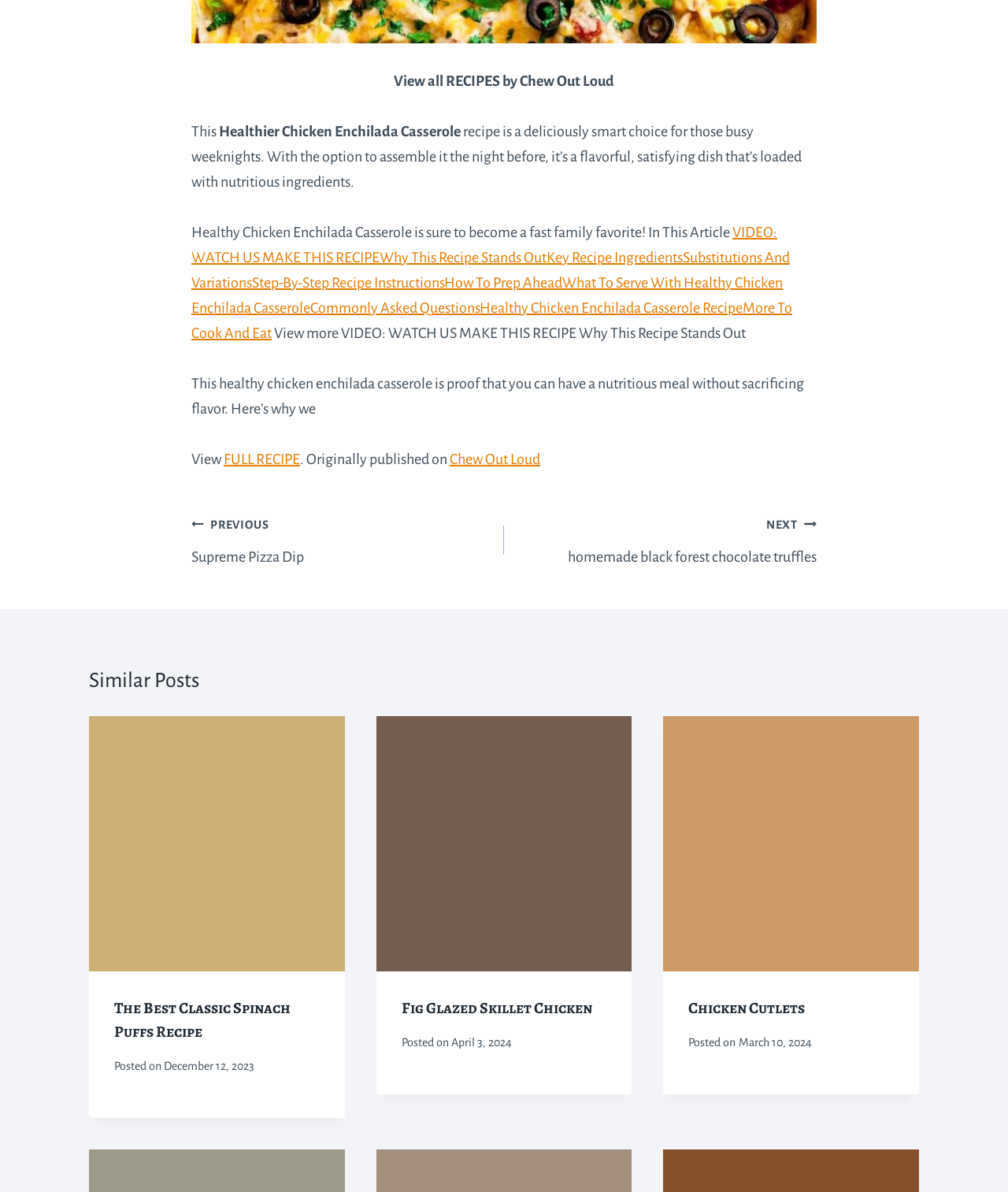Please specify the bounding box coordinates in the format (top-left x, top-left y, bottom-right x, bottom-right y), with values ranging from 0 to 1. Identify the bounding box for the UI component described as follows: parent_node: Fig Glazed Skillet Chicken

[0.373, 0.601, 0.627, 0.815]